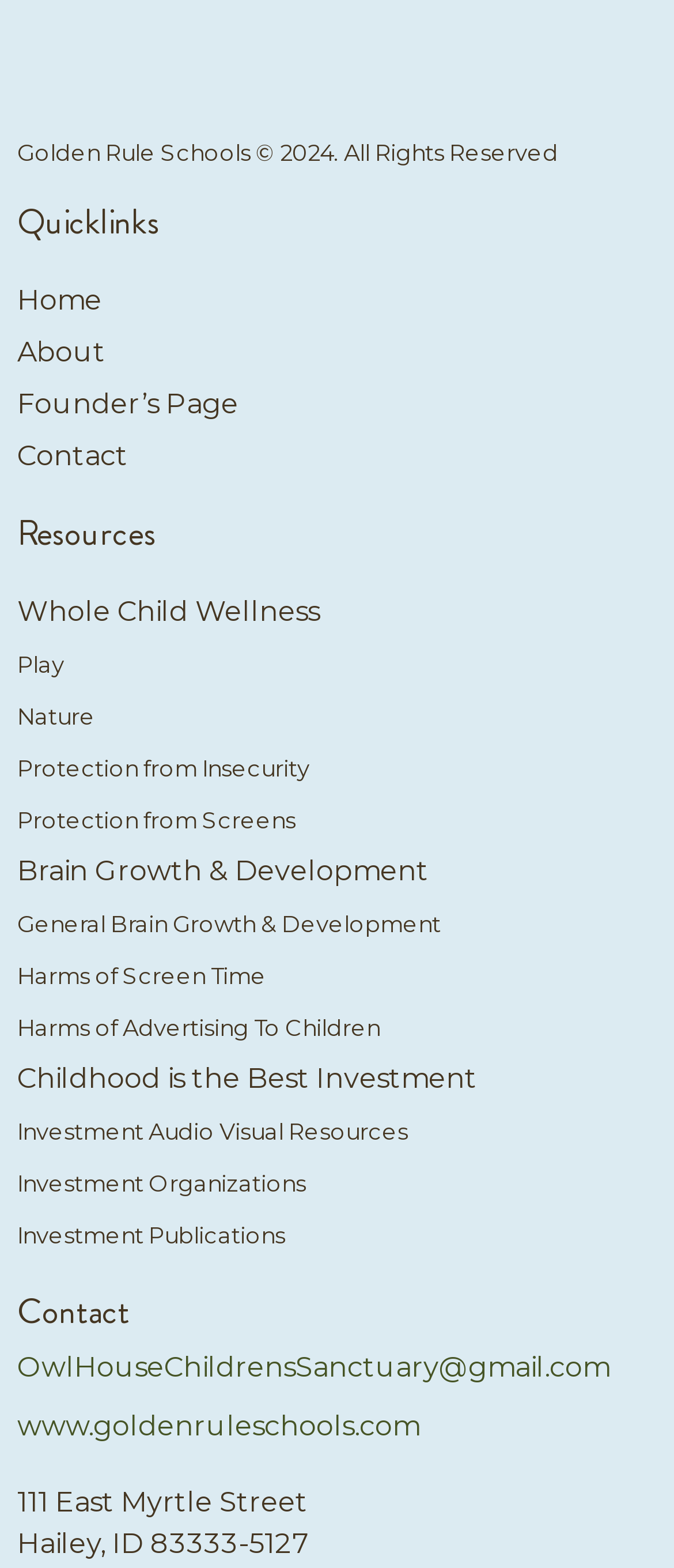What is the email address provided for contact?
Look at the image and answer with only one word or phrase.

OwlHouseChildrensSanctuary@gmail.com